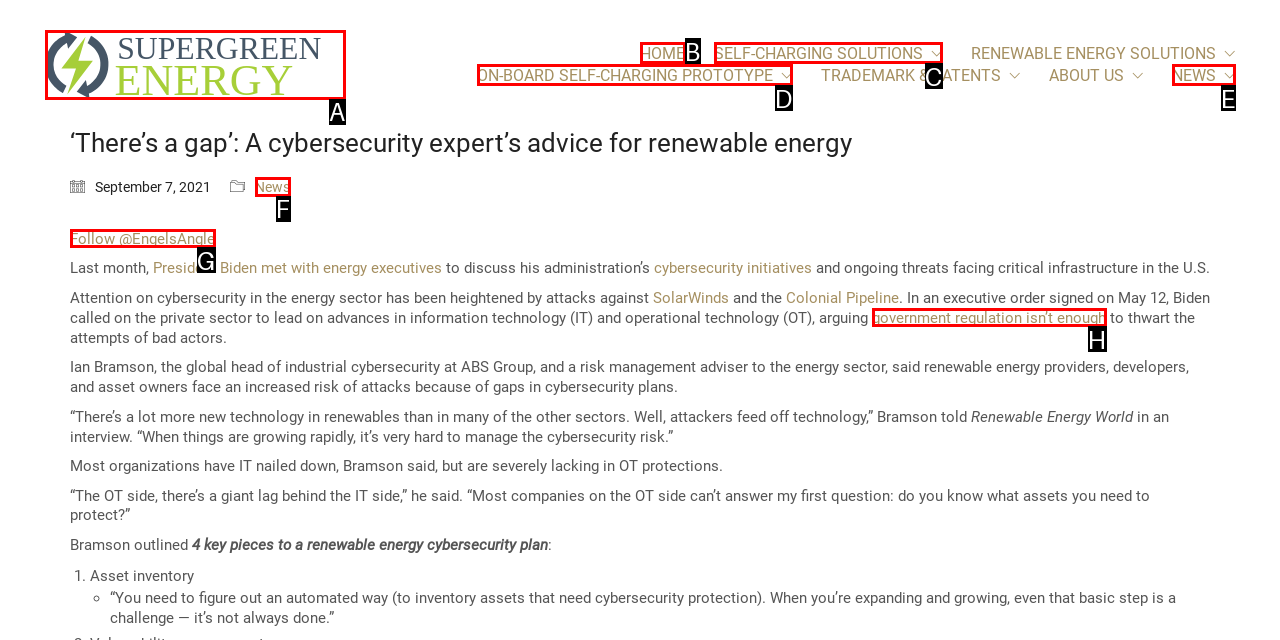Point out the specific HTML element to click to complete this task: Follow @EngelsAngle Reply with the letter of the chosen option.

G